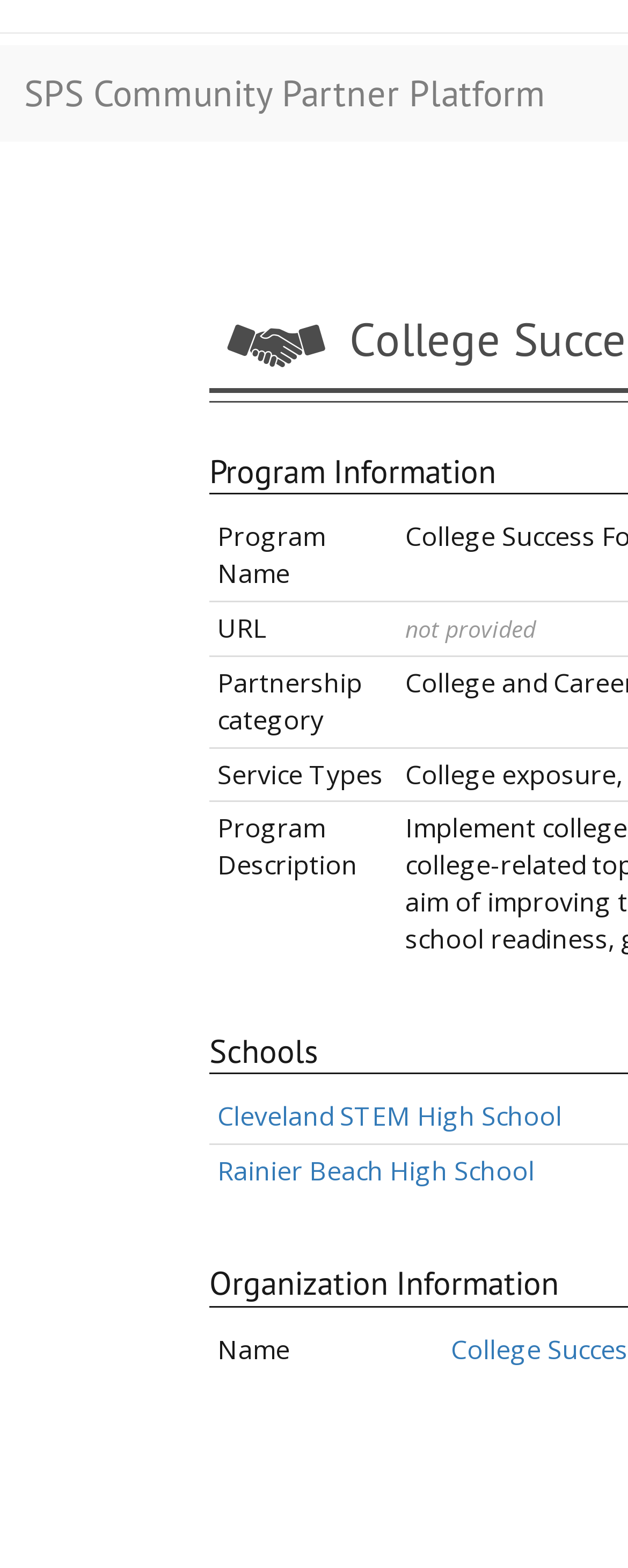Respond with a single word or short phrase to the following question: 
What is the category of the partnership for the second program?

Not specified